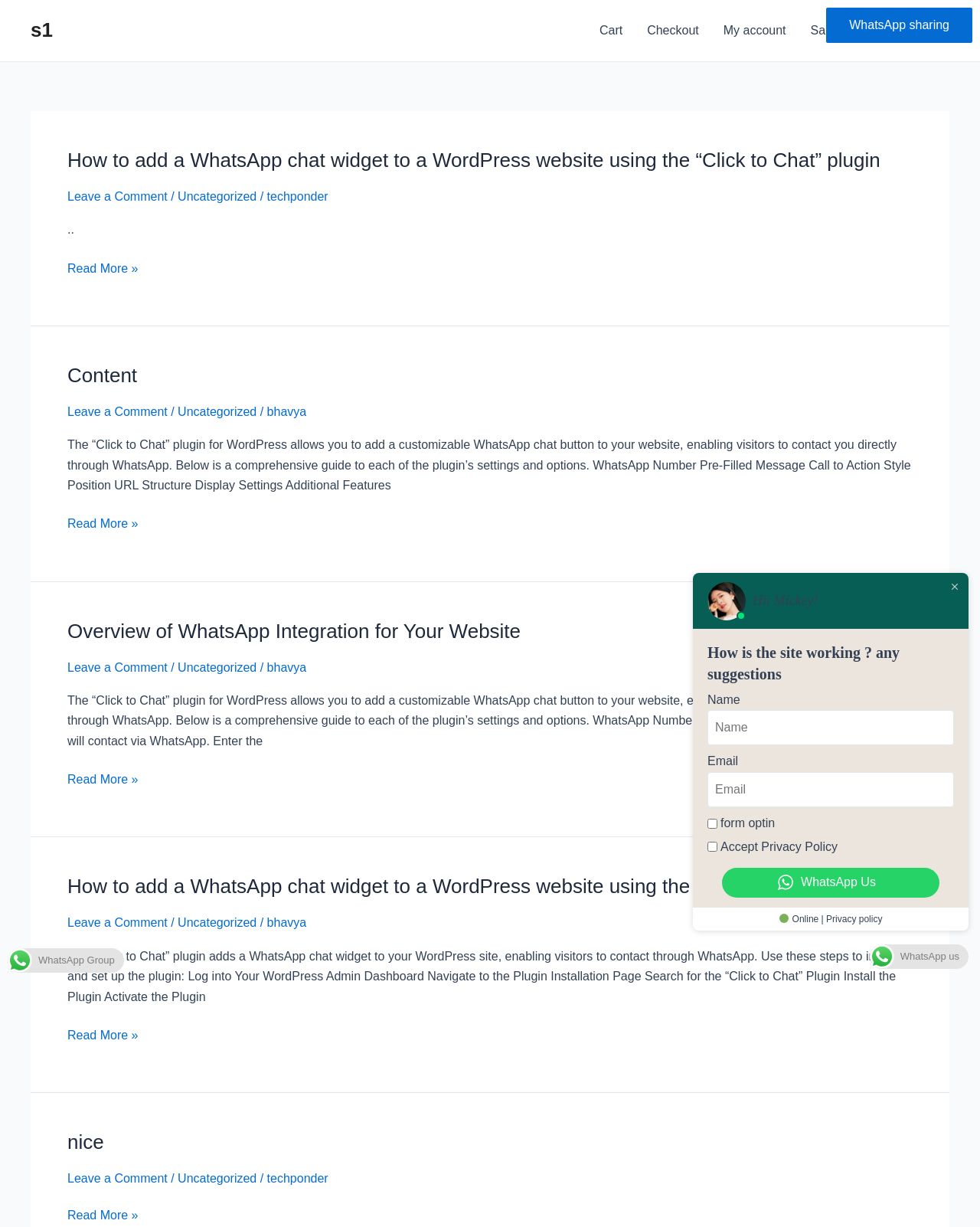Please identify the bounding box coordinates for the region that you need to click to follow this instruction: "Click the 'Shop' link".

[0.915, 0.0, 0.969, 0.05]